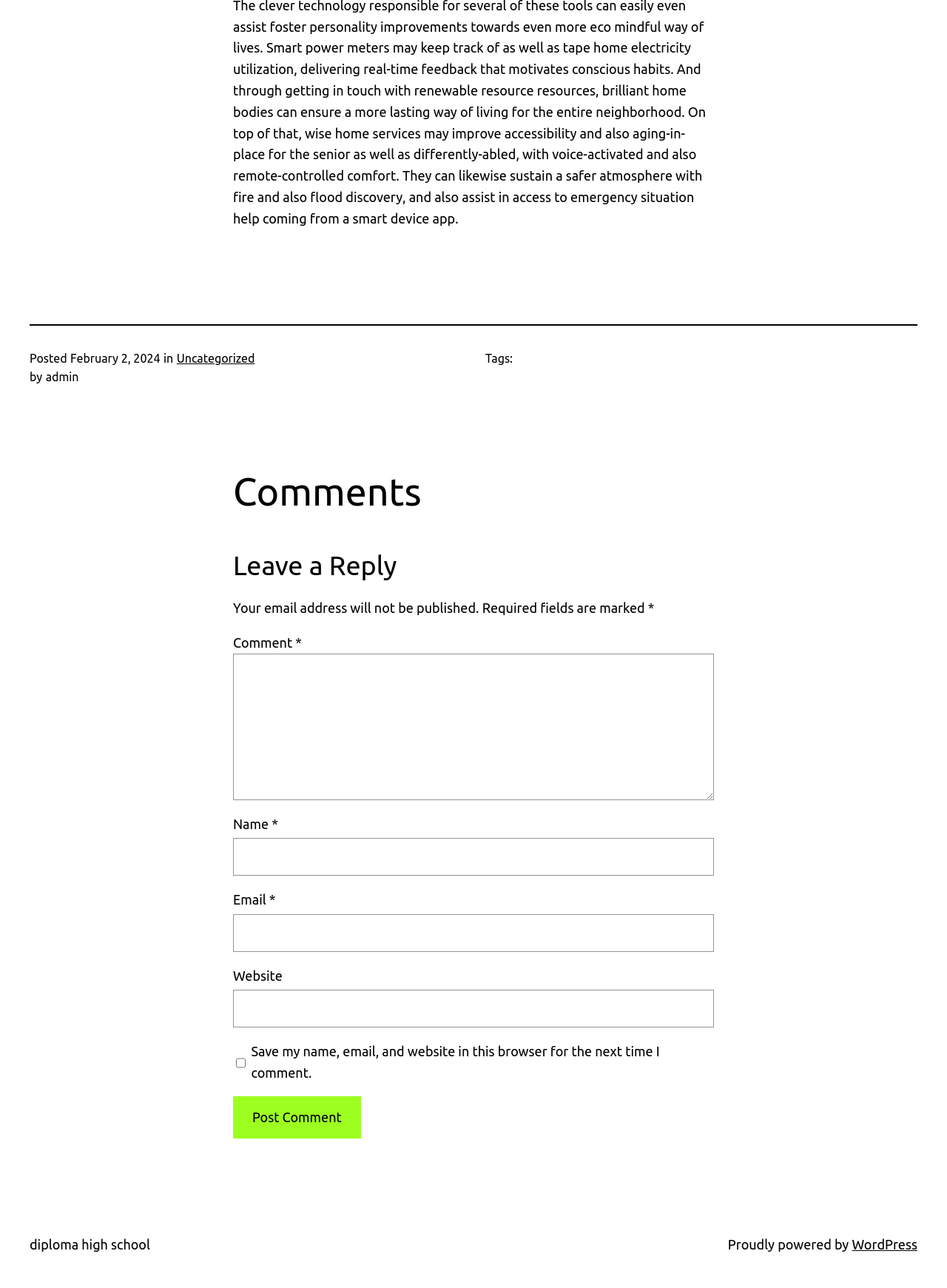Can you specify the bounding box coordinates of the area that needs to be clicked to fulfill the following instruction: "Enter your name"?

[0.246, 0.651, 0.754, 0.68]